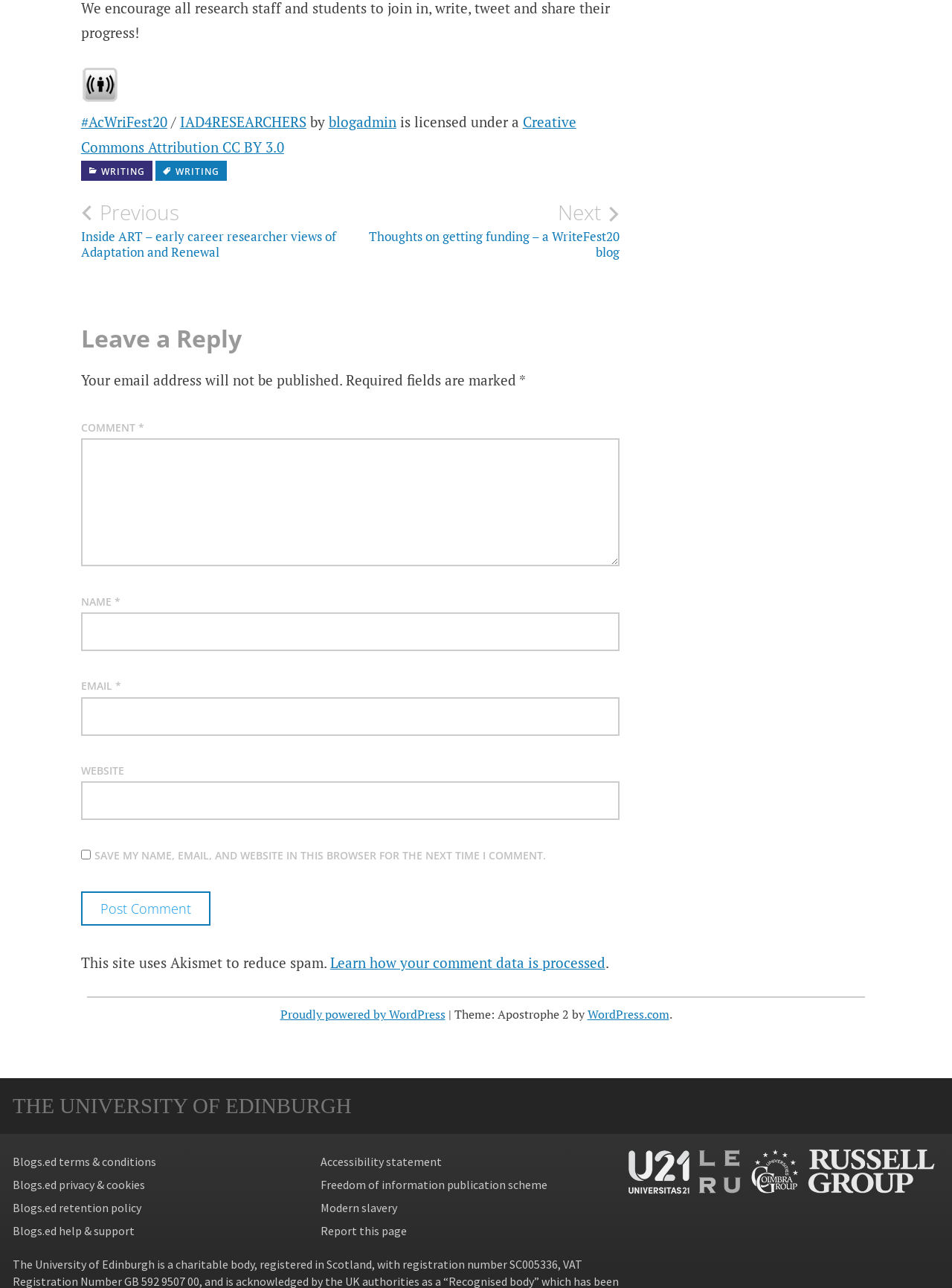Please determine the bounding box coordinates of the element to click in order to execute the following instruction: "Enter your name in the 'NAME' field". The coordinates should be four float numbers between 0 and 1, specified as [left, top, right, bottom].

[0.085, 0.475, 0.651, 0.505]